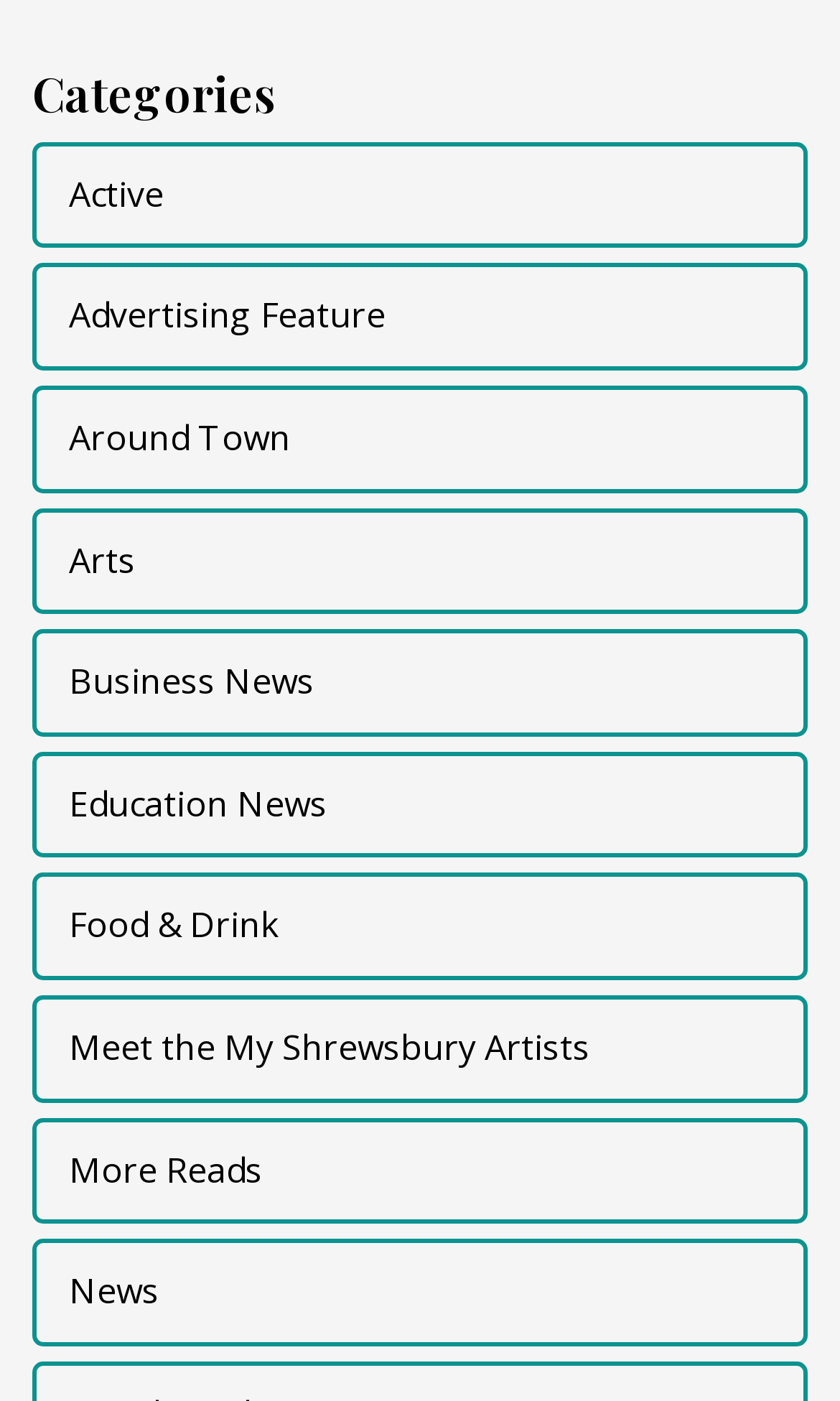From the element description: "Business News", extract the bounding box coordinates of the UI element. The coordinates should be expressed as four float numbers between 0 and 1, in the order [left, top, right, bottom].

[0.038, 0.449, 0.962, 0.526]